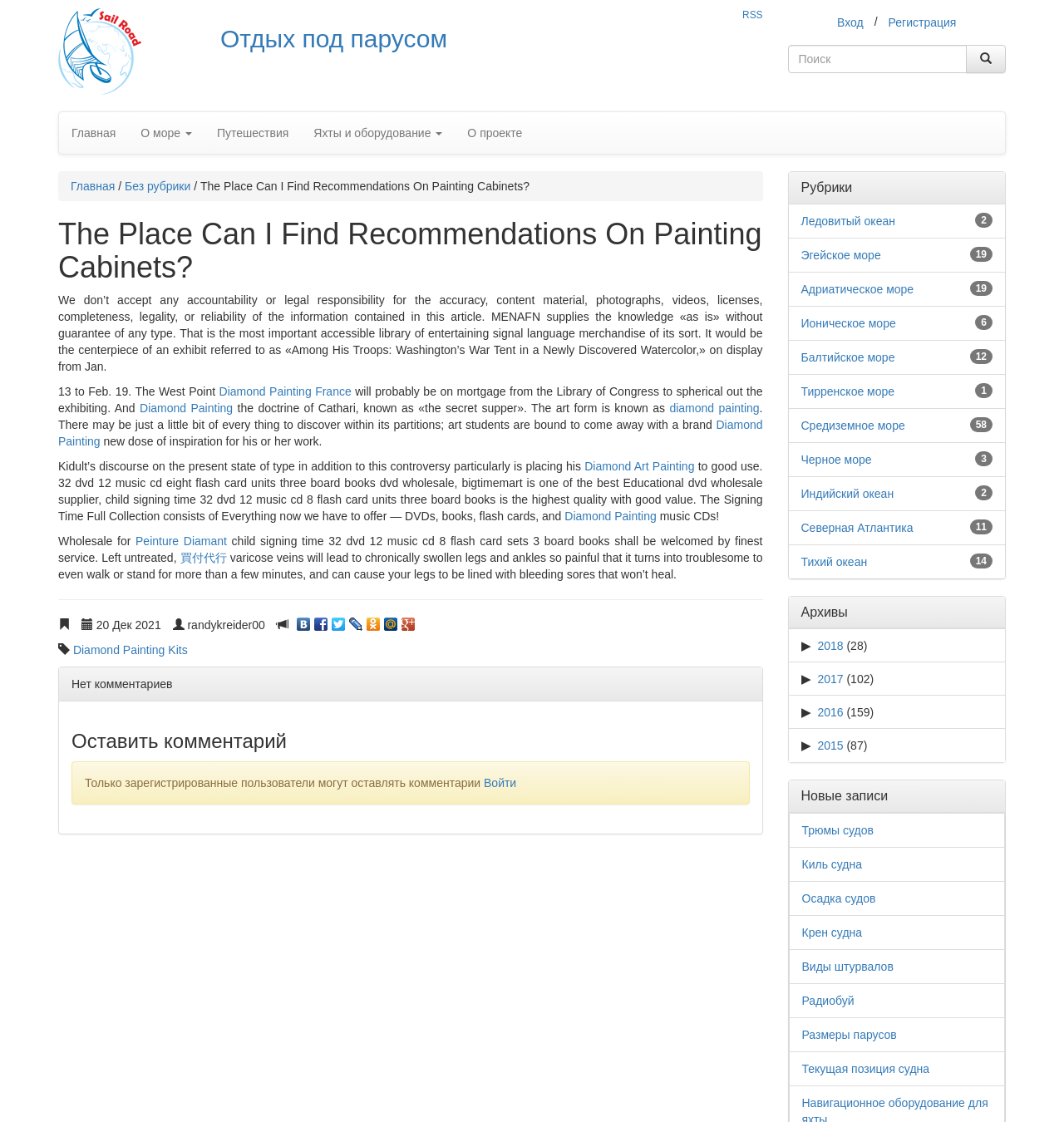Please identify the bounding box coordinates of the clickable area that will allow you to execute the instruction: "Click on the 'Diamond Painting France' link".

[0.206, 0.343, 0.33, 0.355]